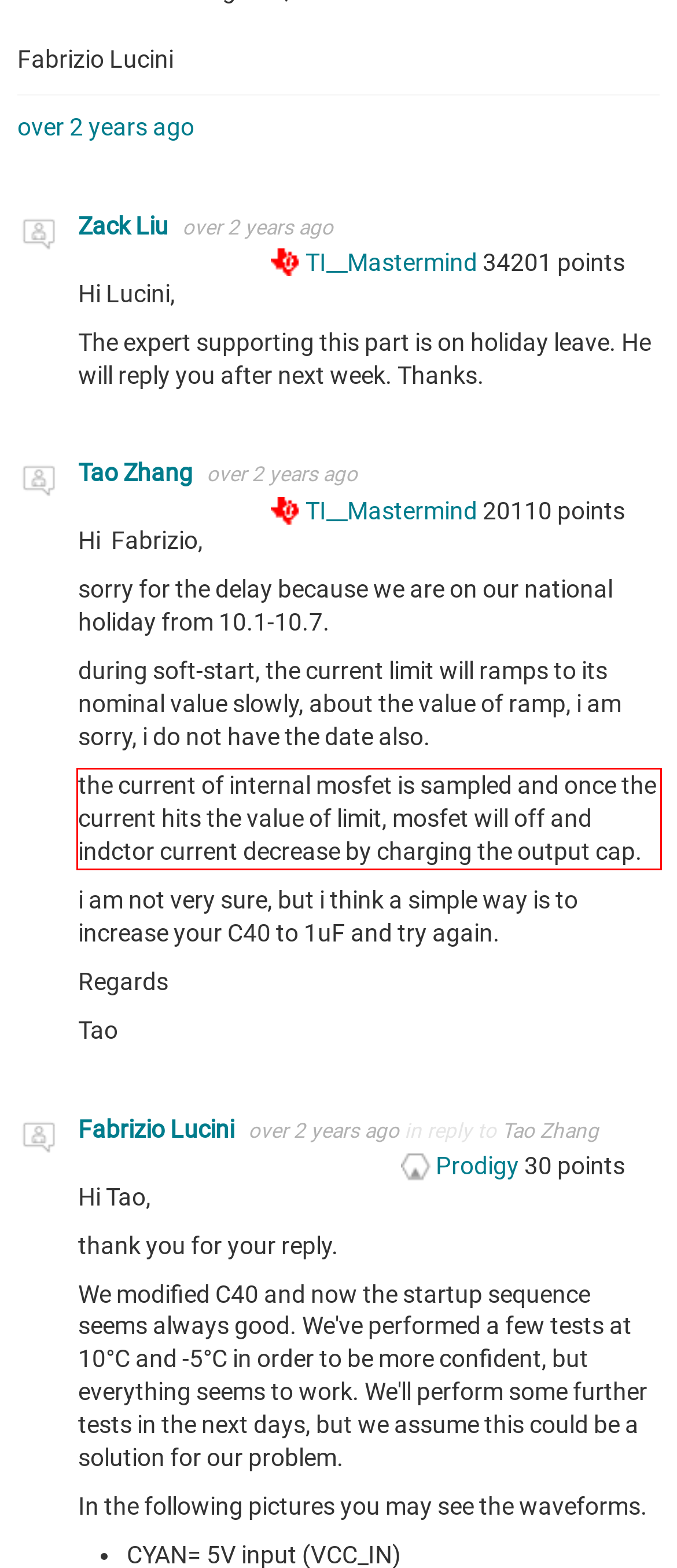Please analyze the screenshot of a webpage and extract the text content within the red bounding box using OCR.

the current of internal mosfet is sampled and once the current hits the value of limit, mosfet will off and indctor current decrease by charging the output cap.